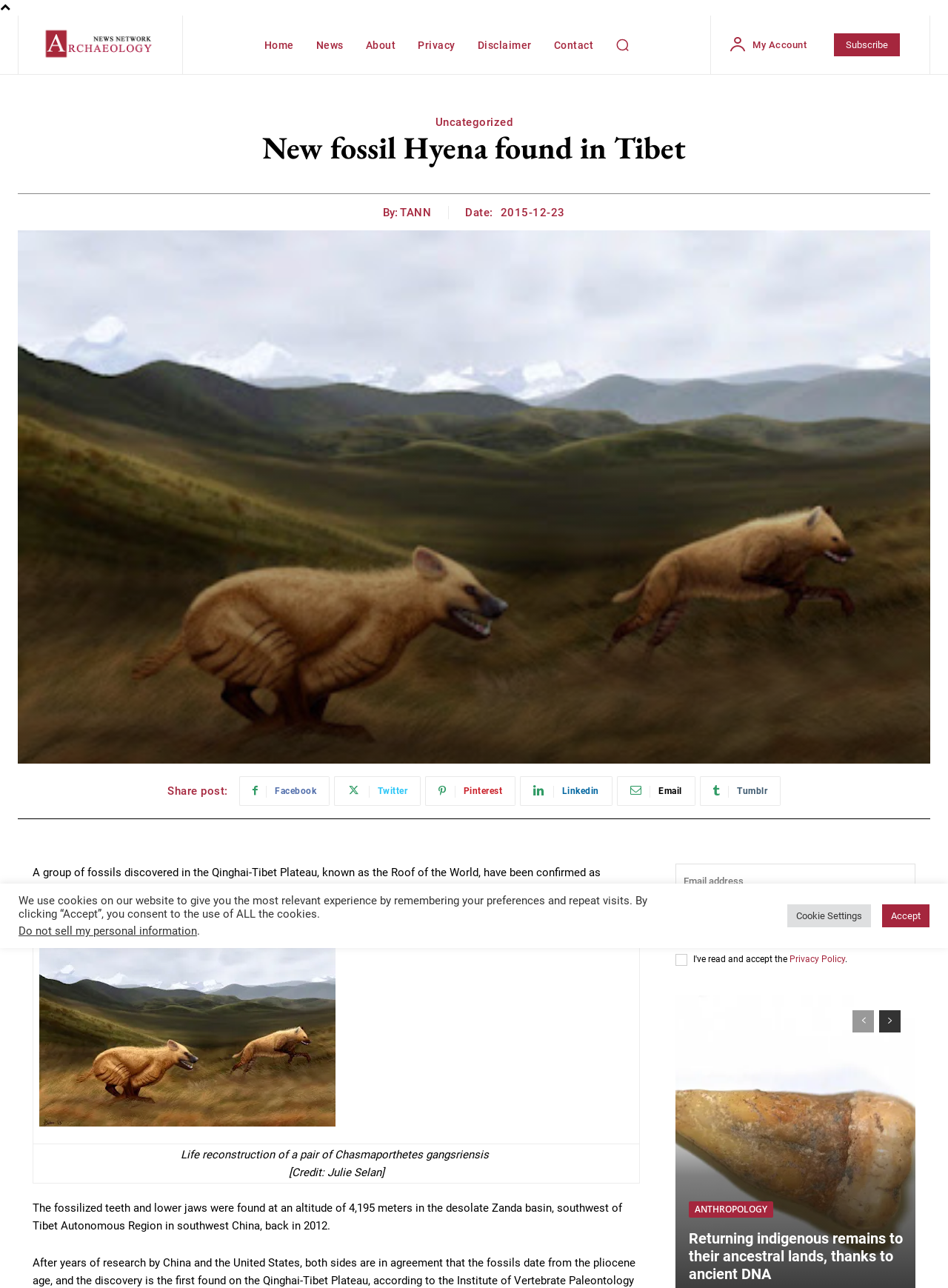Specify the bounding box coordinates of the area that needs to be clicked to achieve the following instruction: "Go to the next page".

[0.927, 0.784, 0.95, 0.802]